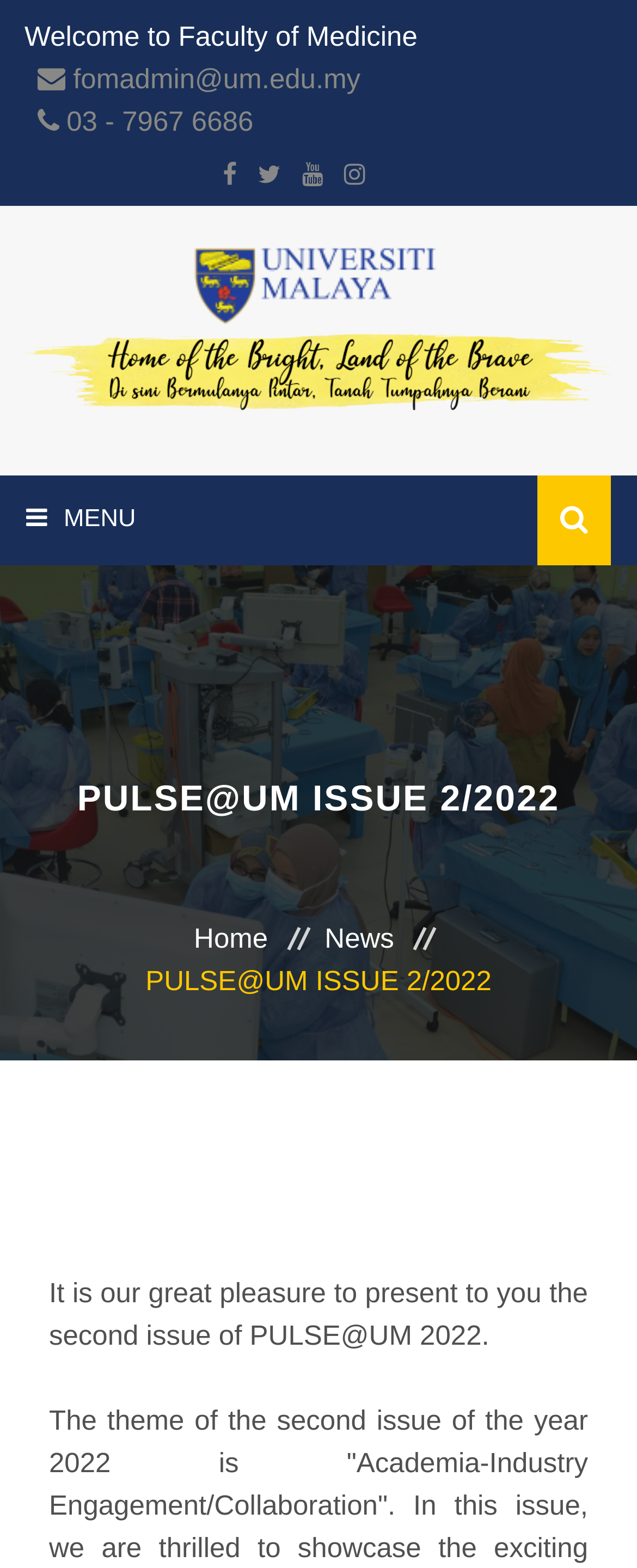Generate a thorough caption that explains the contents of the webpage.

The webpage is for the Faculty of Medicine, with a prominent logo at the top center of the page. Below the logo, there is a horizontal navigation menu with several links, including "HOME", "ABOUT", "STUDY", "DEPARTMENTS", "RESEARCH", "INTERNATIONALIZATION", and "FOM SUPPORT". 

On the top right corner, there are four social media links, represented by icons. Below these icons, there is a contact information section with an email address "fomadmin@um.edu.my" and a phone number "03 - 7967 6686". 

On the left side of the page, there is a vertical navigation menu with links to "HOME", "NEWS", and others. Below this menu, there is a heading "PULSE@UM ISSUE 2/2022" followed by a brief introduction to the publication. 

The page also features a large banner image that spans across the entire width of the page, with a logo at the top left corner of the banner.